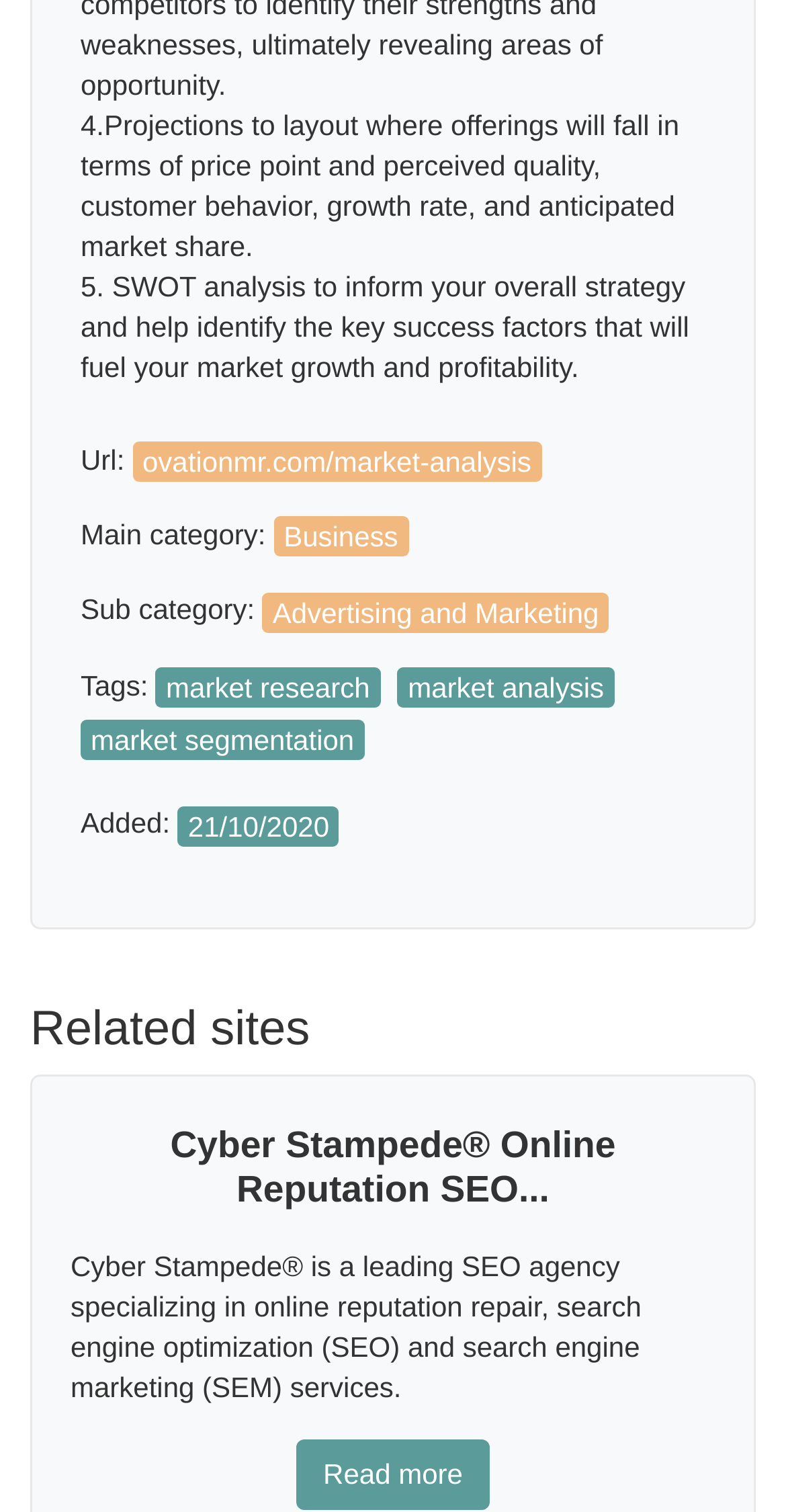What is the subcategory of the webpage?
Based on the image, provide your answer in one word or phrase.

Advertising and Marketing